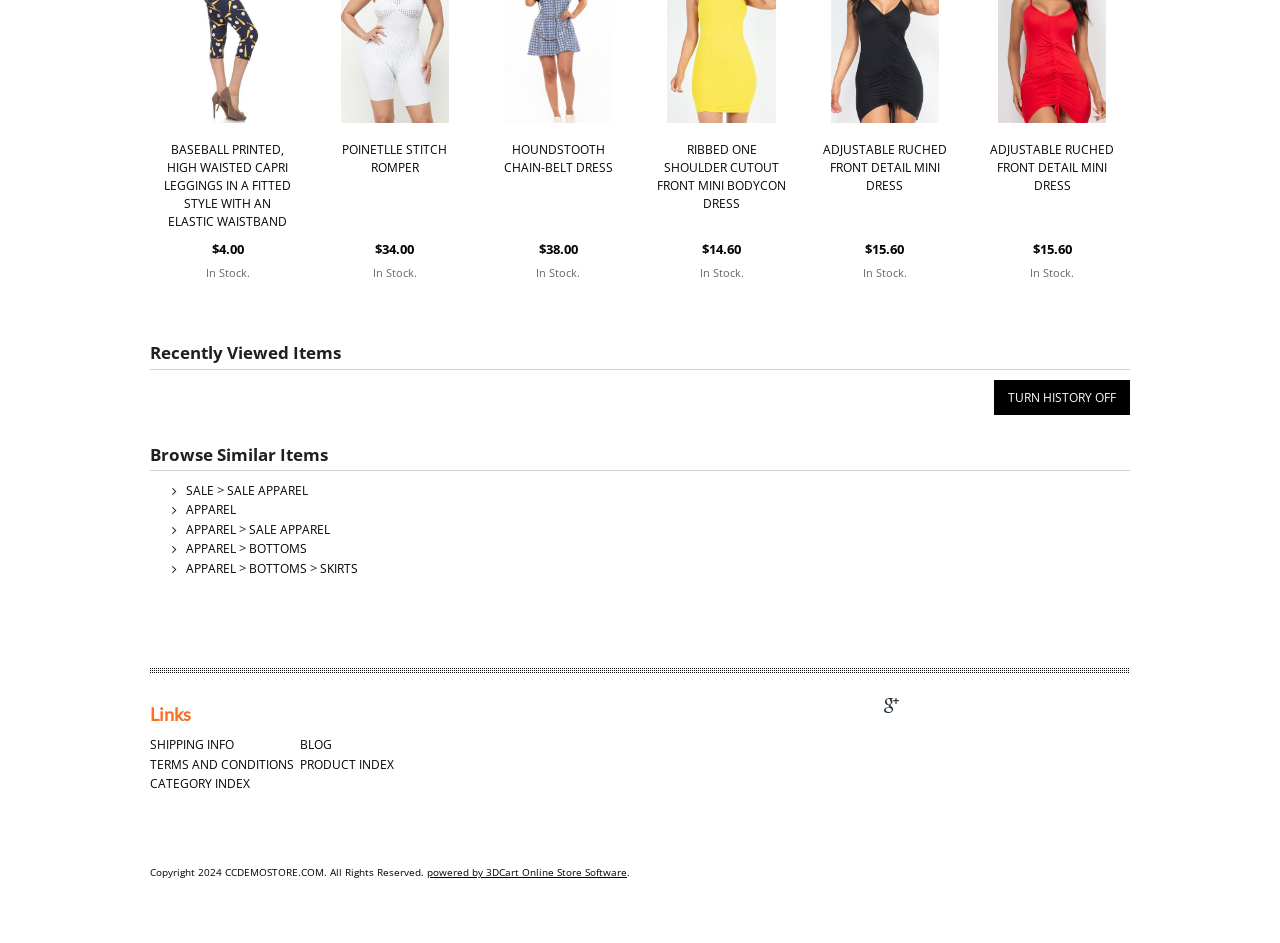Locate the bounding box coordinates of the UI element described by: "SALE APPAREL". The bounding box coordinates should consist of four float numbers between 0 and 1, i.e., [left, top, right, bottom].

[0.195, 0.552, 0.258, 0.57]